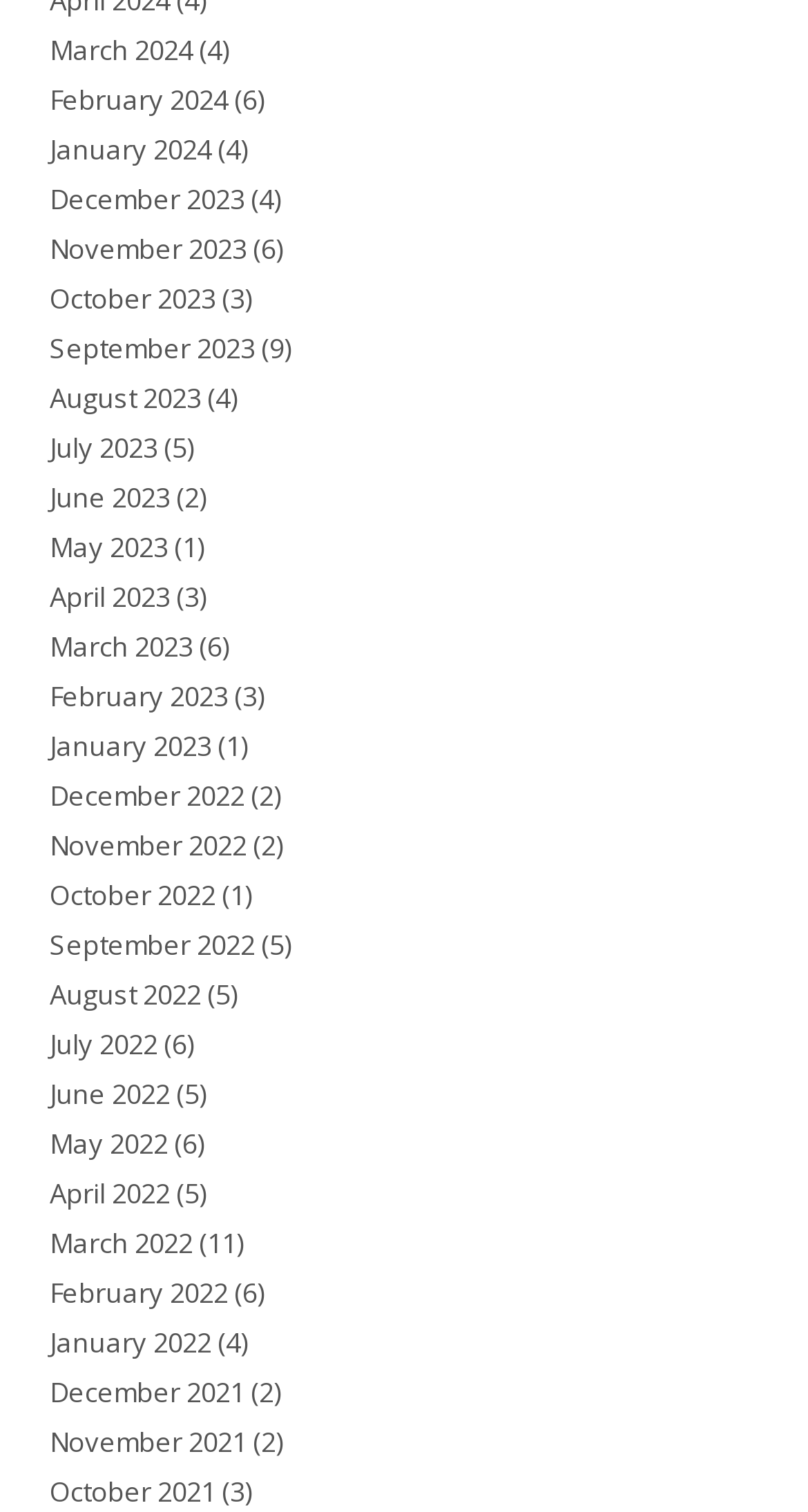What is the pattern of the months listed?
Using the visual information from the image, give a one-word or short-phrase answer.

Monthly archives